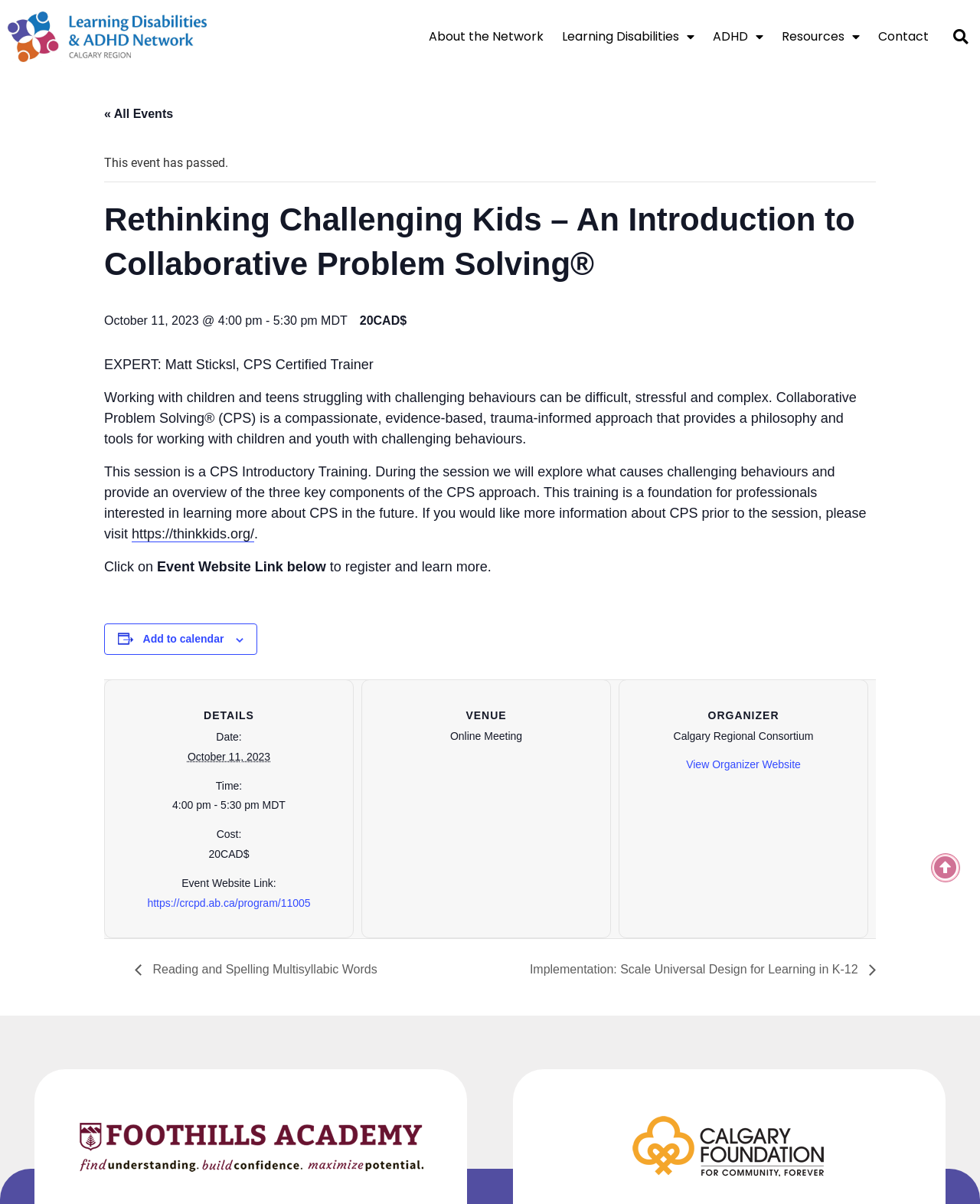Identify the bounding box coordinates of the region that needs to be clicked to carry out this instruction: "Add to calendar". Provide these coordinates as four float numbers ranging from 0 to 1, i.e., [left, top, right, bottom].

[0.146, 0.526, 0.228, 0.536]